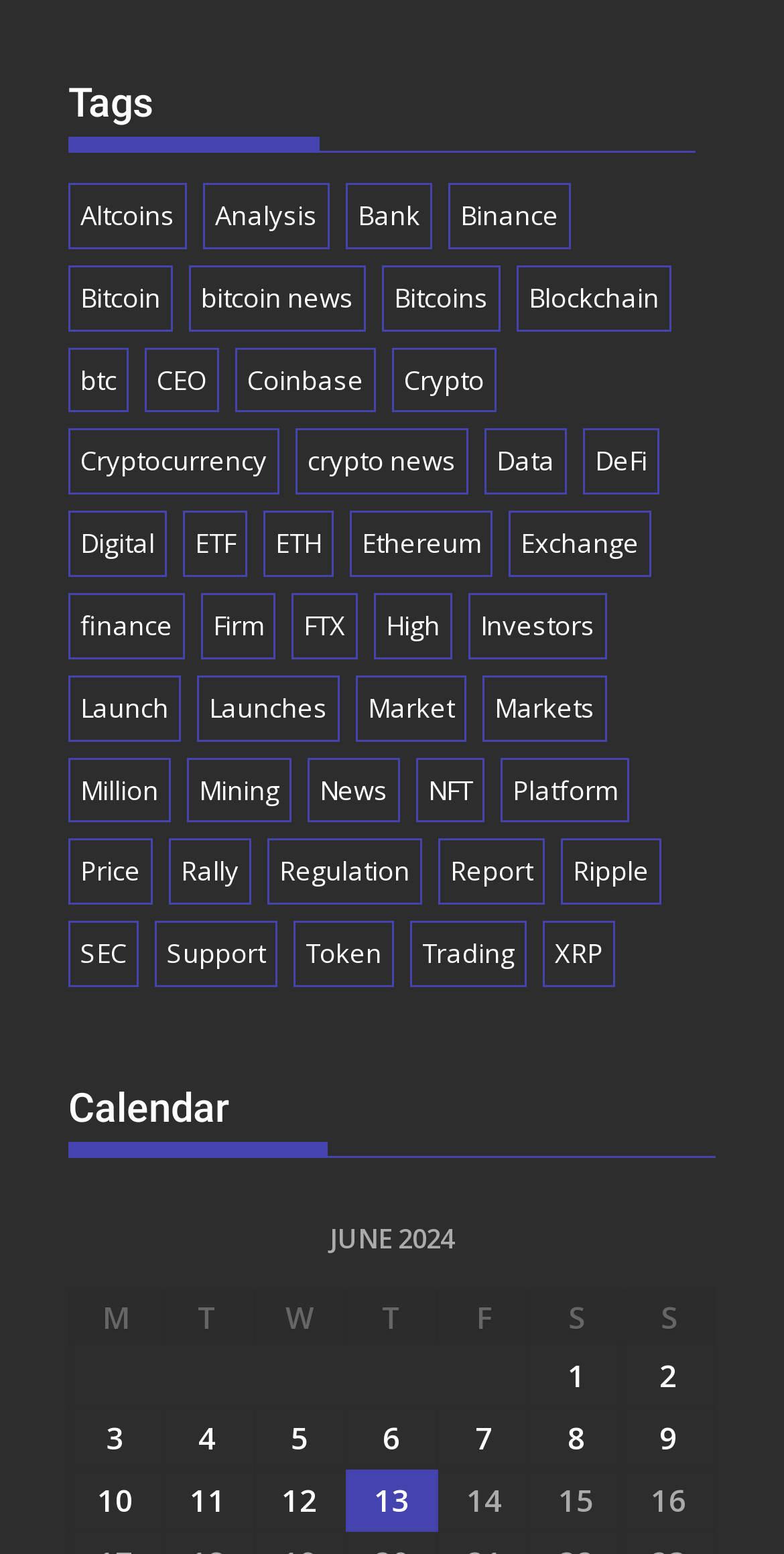Use the information in the screenshot to answer the question comprehensively: What is the second category in the list?

The list of categories starts with 'Tags', followed by 'Altcoins', 'Analysis', and so on, making 'Analysis' the second category in the list.